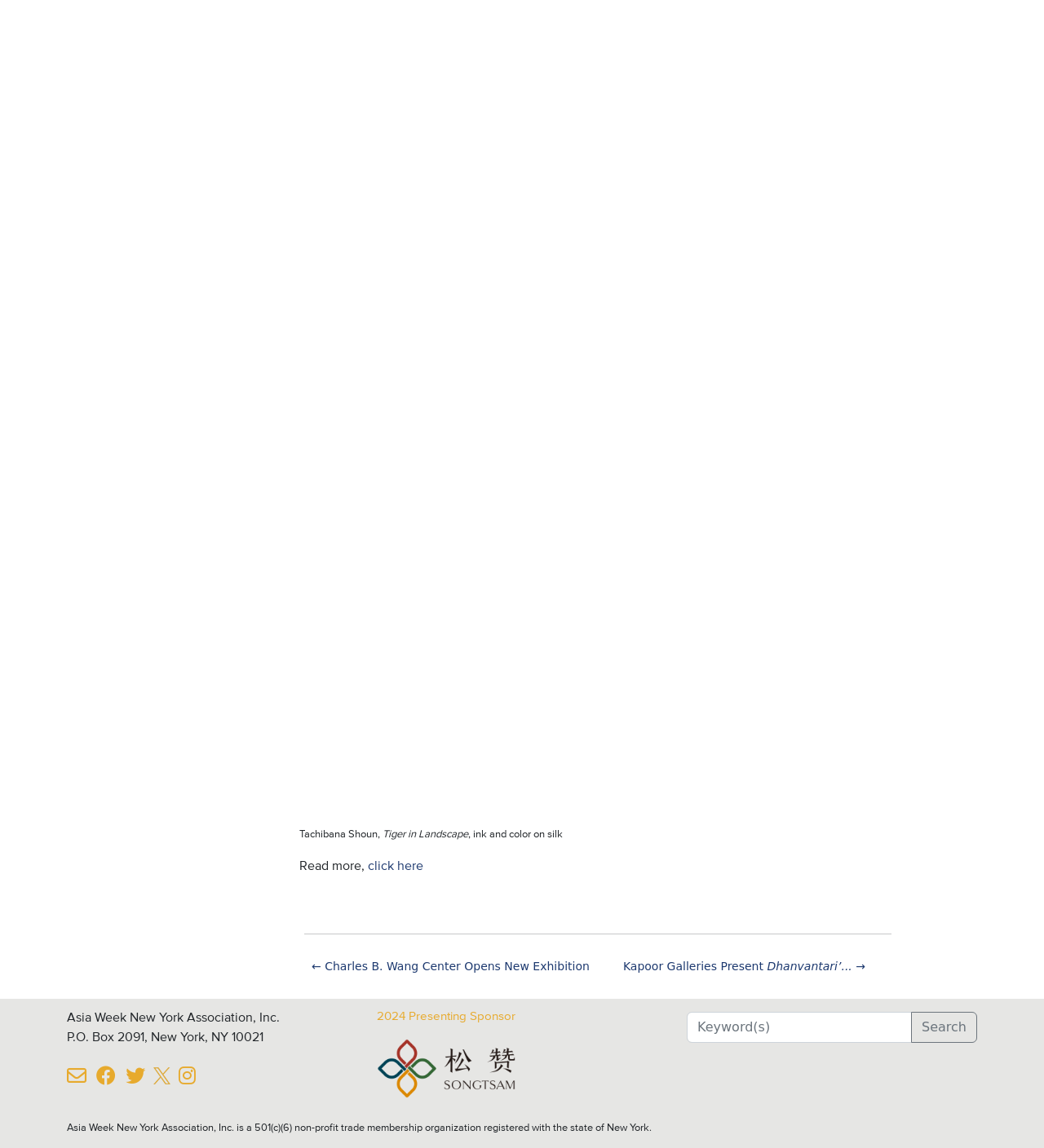Identify the bounding box coordinates of the section that should be clicked to achieve the task described: "Click the 'click here' link".

[0.352, 0.747, 0.405, 0.76]